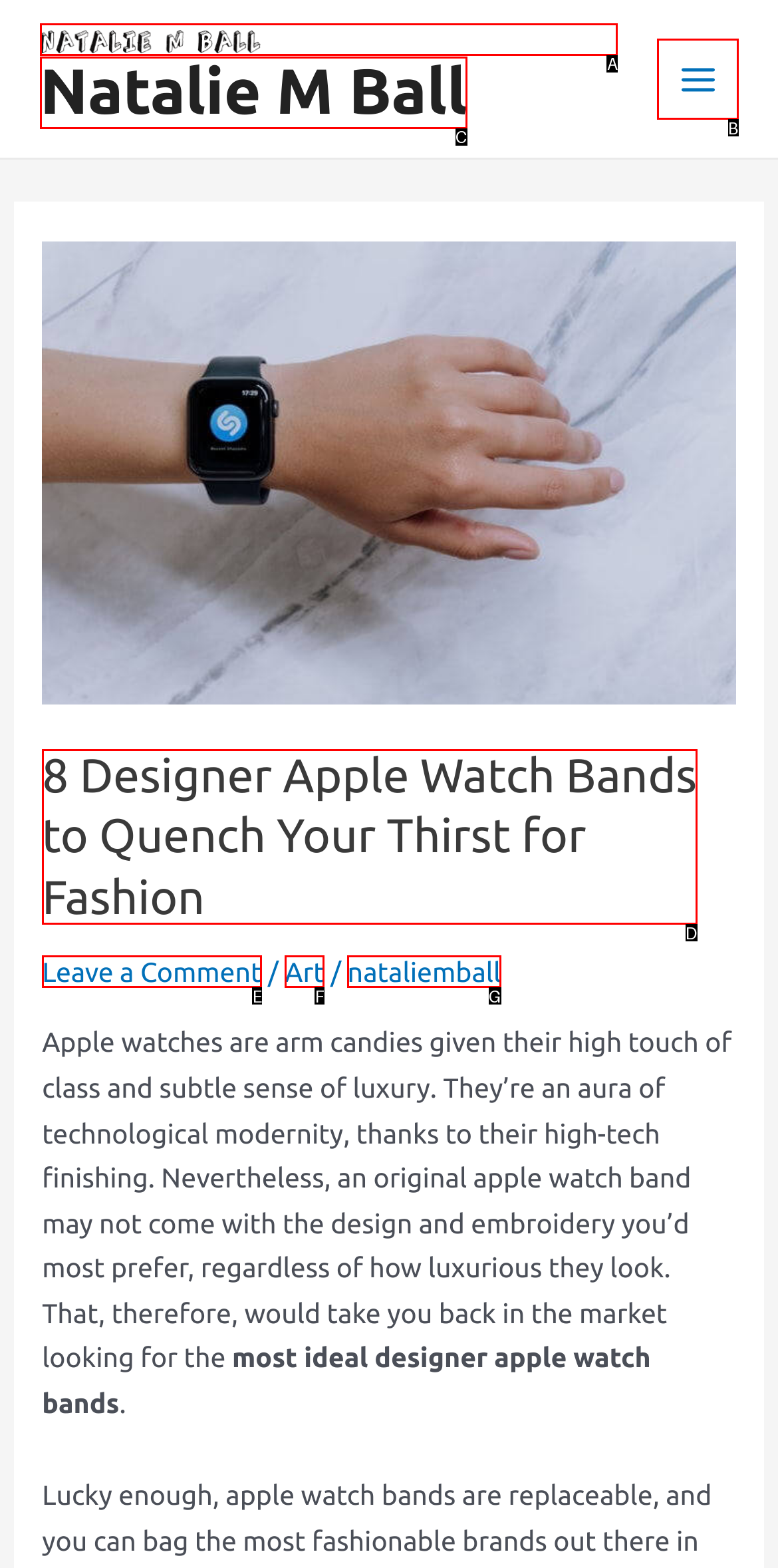From the given choices, identify the element that matches: Main Menu
Answer with the letter of the selected option.

B